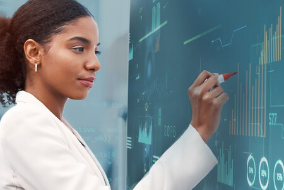Please look at the image and answer the question with a detailed explanation: What is she holding in her hand?

The woman is holding a red pen in her hand, which suggests that she is actively engaged in analyzing or annotating the data visualizations on the high-tech display in front of her.